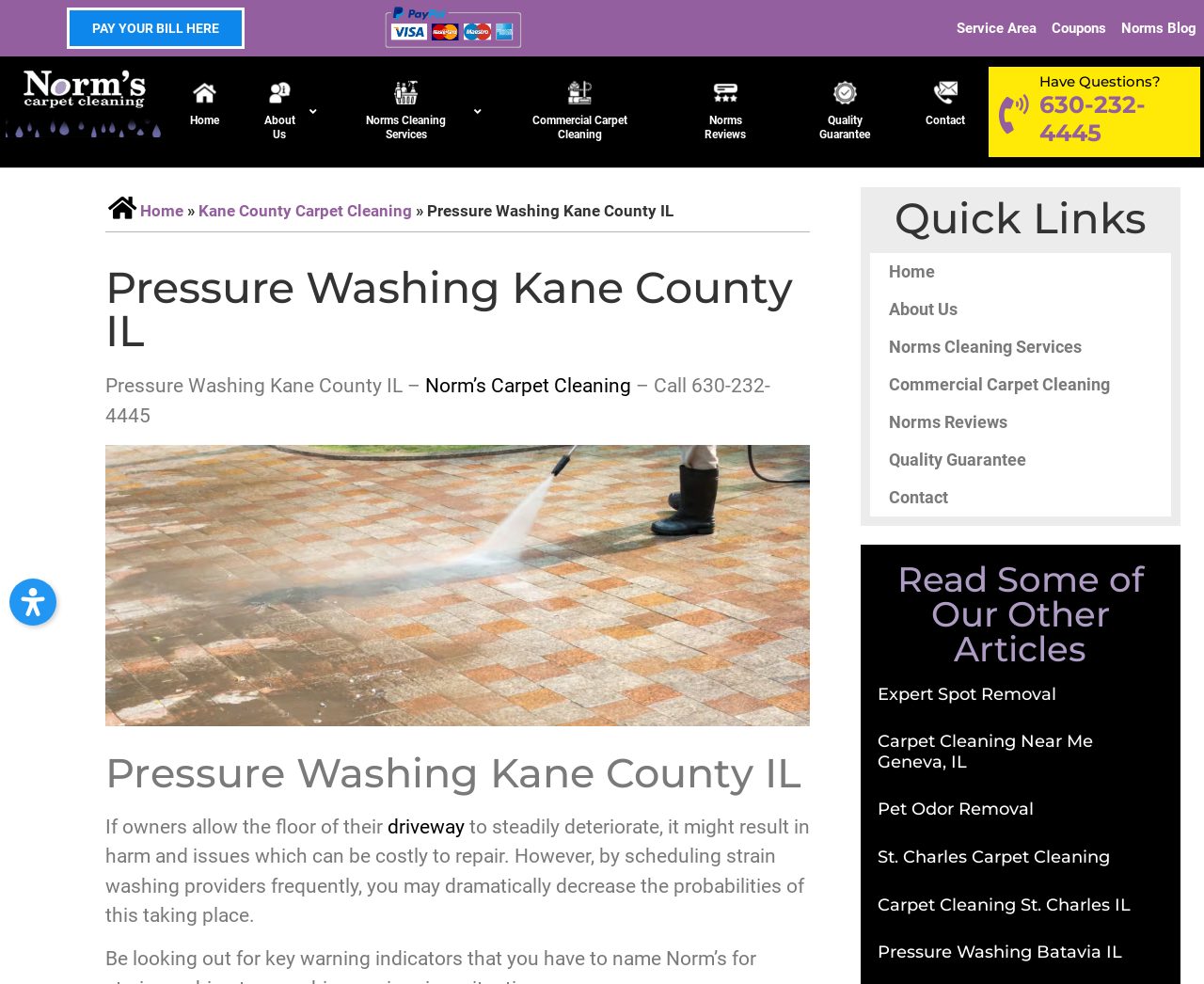What is the name of the company providing pressure washing services?
With the help of the image, please provide a detailed response to the question.

The company name can be found in the link 'Norm’s Carpet Cleaning' which is part of the main content of the webpage, and also in the meta description.